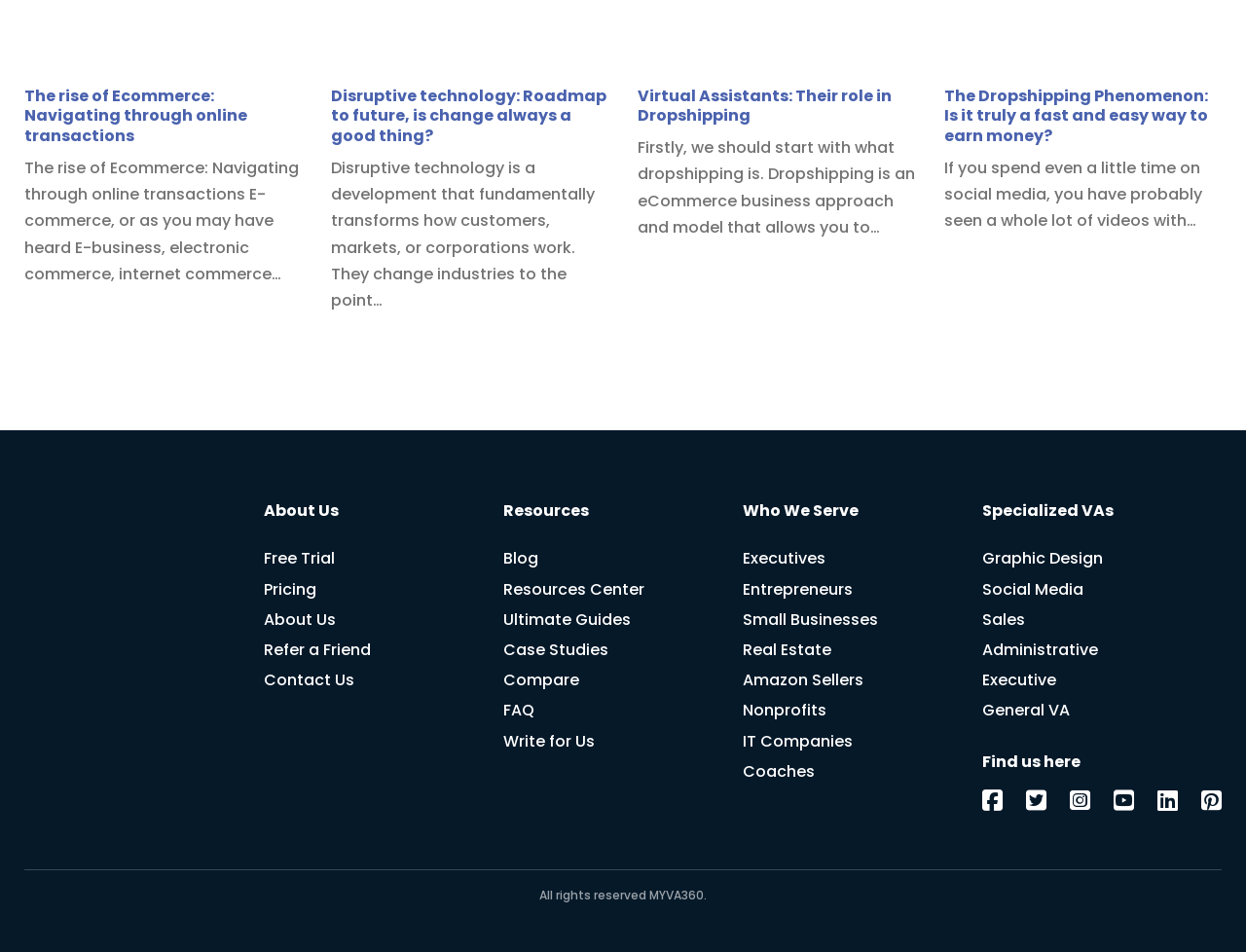Answer the question in a single word or phrase:
What is the main topic of the webpage?

Ecommerce and Virtual Assistants